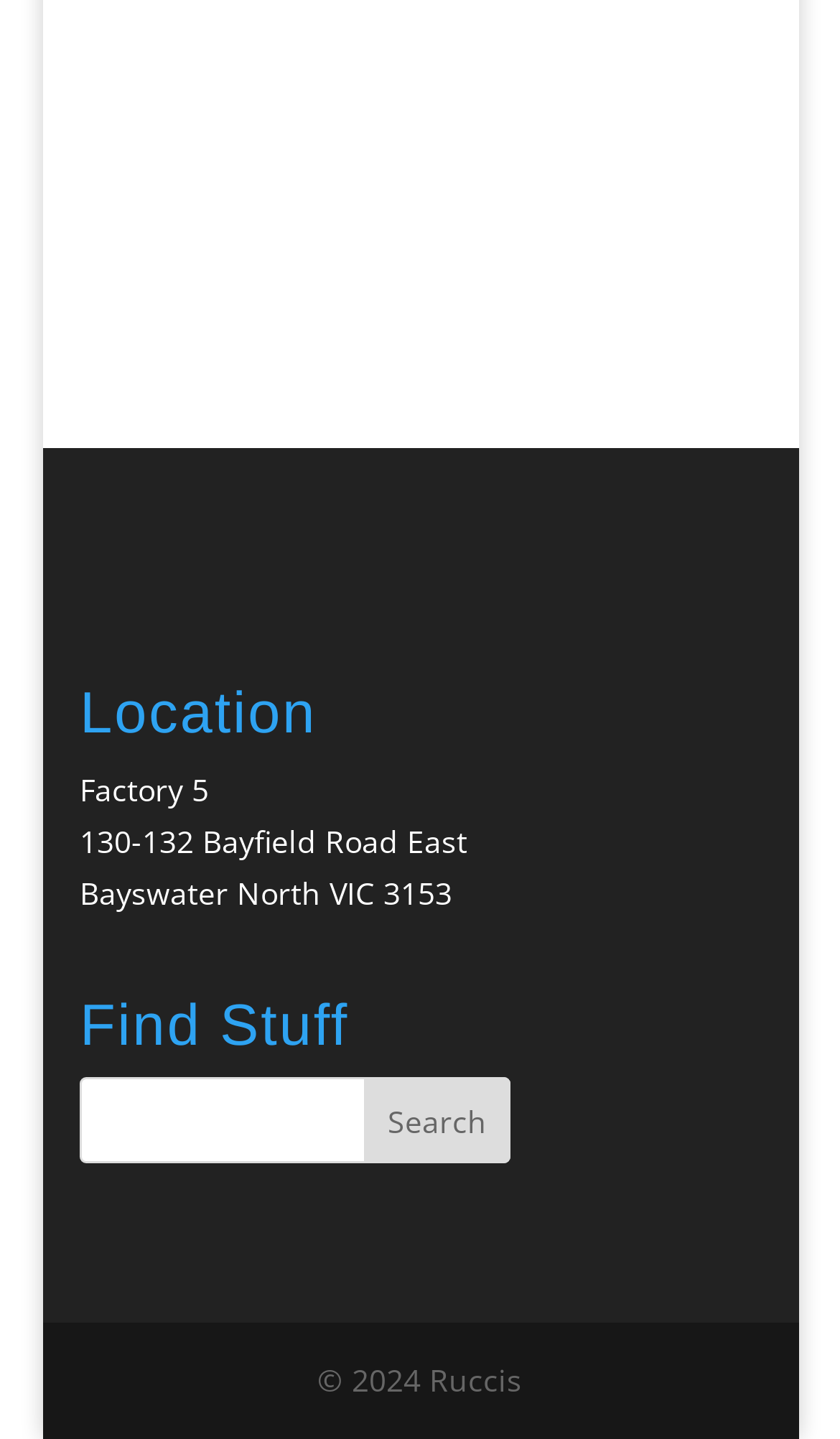Who owns the copyright of the website?
Observe the image and answer the question with a one-word or short phrase response.

Ruccis